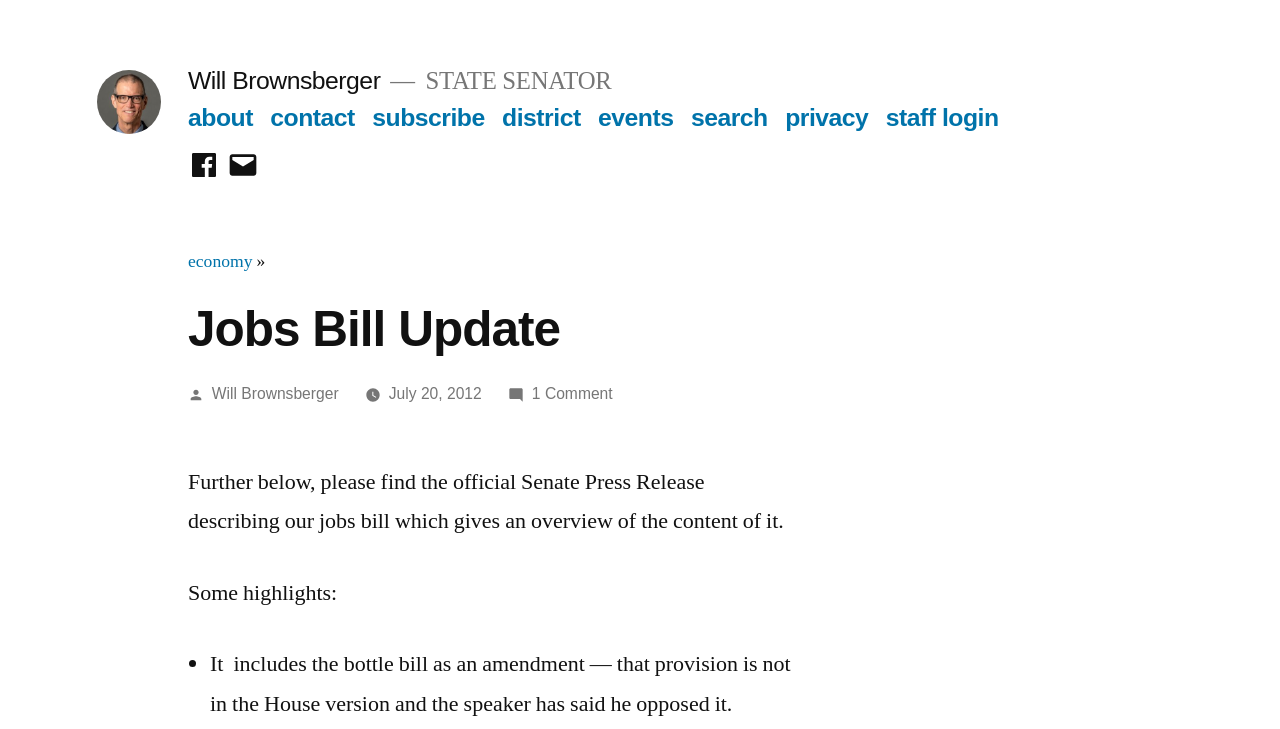Highlight the bounding box coordinates of the region I should click on to meet the following instruction: "visit Will Brownsberger's homepage".

[0.075, 0.096, 0.125, 0.184]